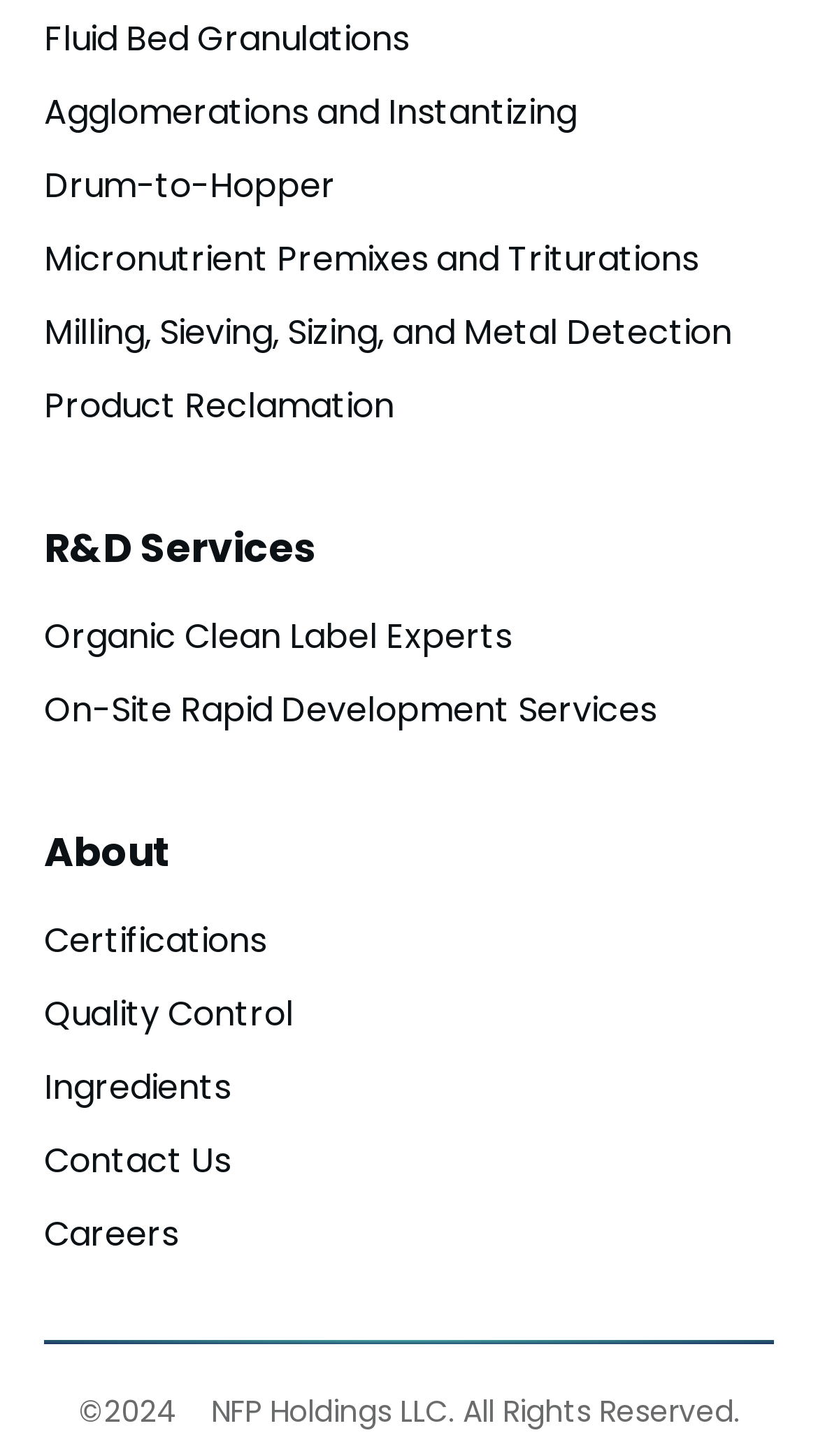Identify the bounding box coordinates of the clickable section necessary to follow the following instruction: "Go to Certifications". The coordinates should be presented as four float numbers from 0 to 1, i.e., [left, top, right, bottom].

[0.054, 0.63, 0.326, 0.663]